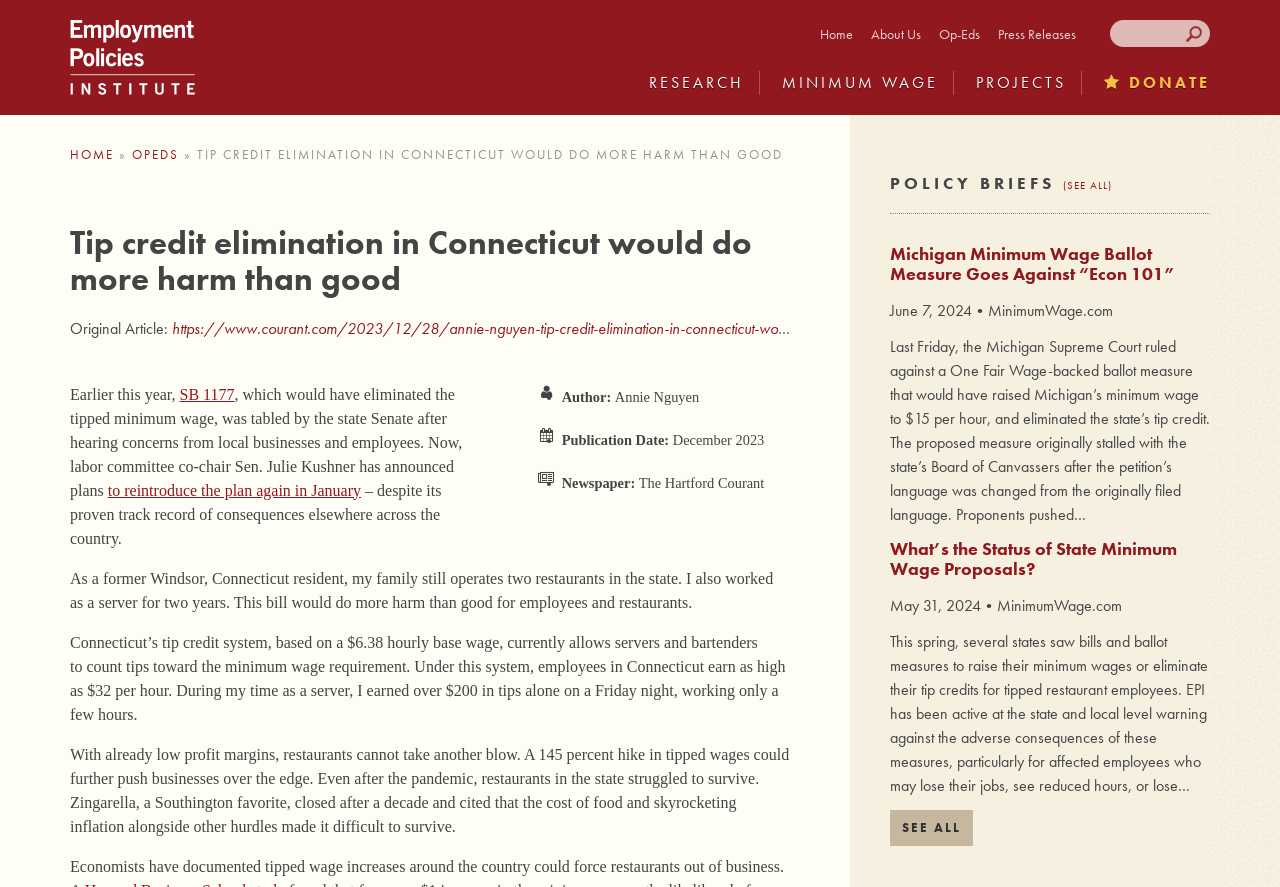Based on the description "https://www.courant.com/2023/12/28/annie-nguyen-tip-credit-elimination-in-connecticut-would-do-more-harm-than-good/", find the bounding box of the specified UI element.

[0.134, 0.358, 0.758, 0.382]